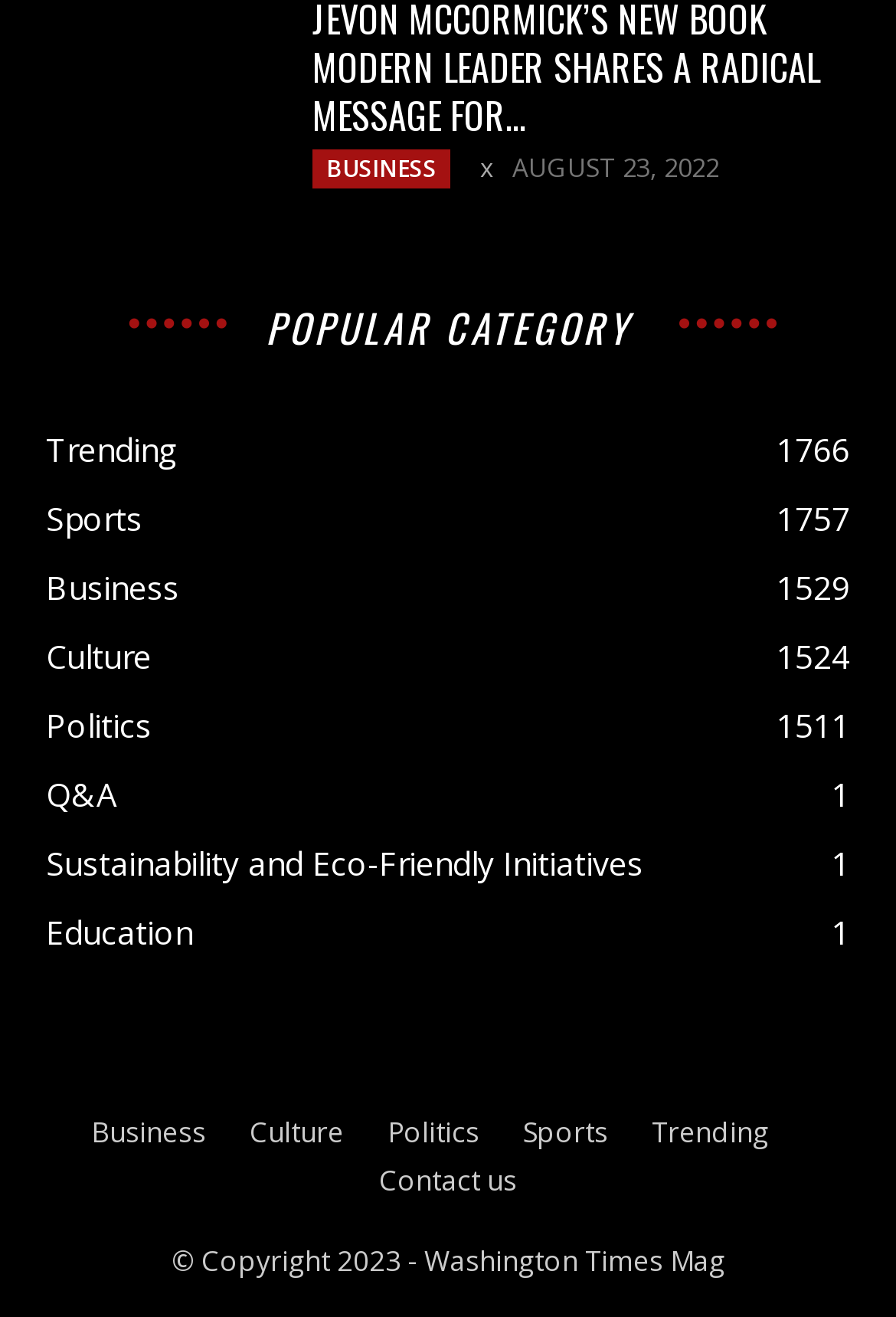Please determine the bounding box coordinates, formatted as (top-left x, top-left y, bottom-right x, bottom-right y), with all values as floating point numbers between 0 and 1. Identify the bounding box of the region described as: Contact us

[0.423, 0.881, 0.577, 0.912]